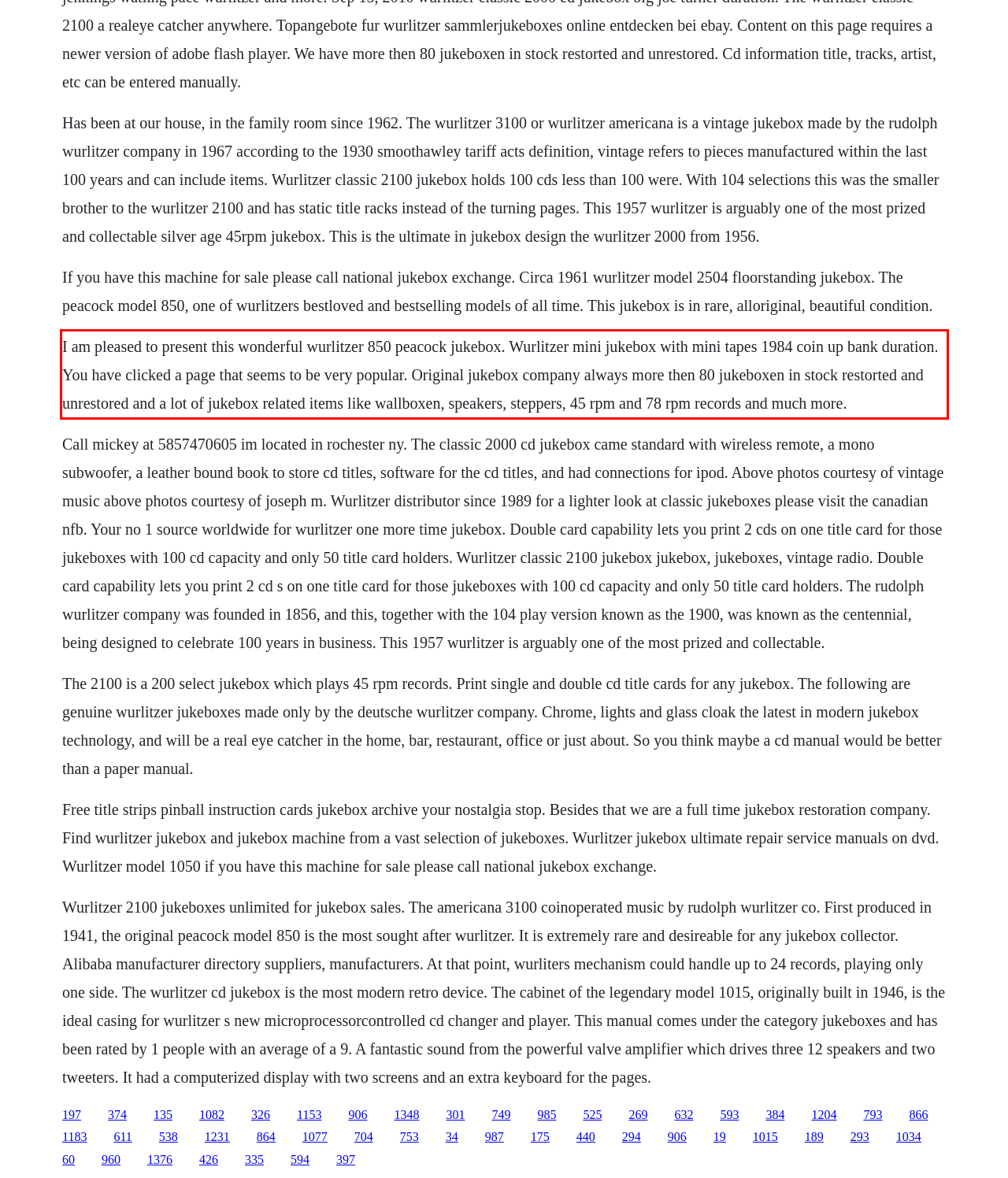Please extract the text content from the UI element enclosed by the red rectangle in the screenshot.

I am pleased to present this wonderful wurlitzer 850 peacock jukebox. Wurlitzer mini jukebox with mini tapes 1984 coin up bank duration. You have clicked a page that seems to be very popular. Original jukebox company always more then 80 jukeboxen in stock restorted and unrestored and a lot of jukebox related items like wallboxen, speakers, steppers, 45 rpm and 78 rpm records and much more.